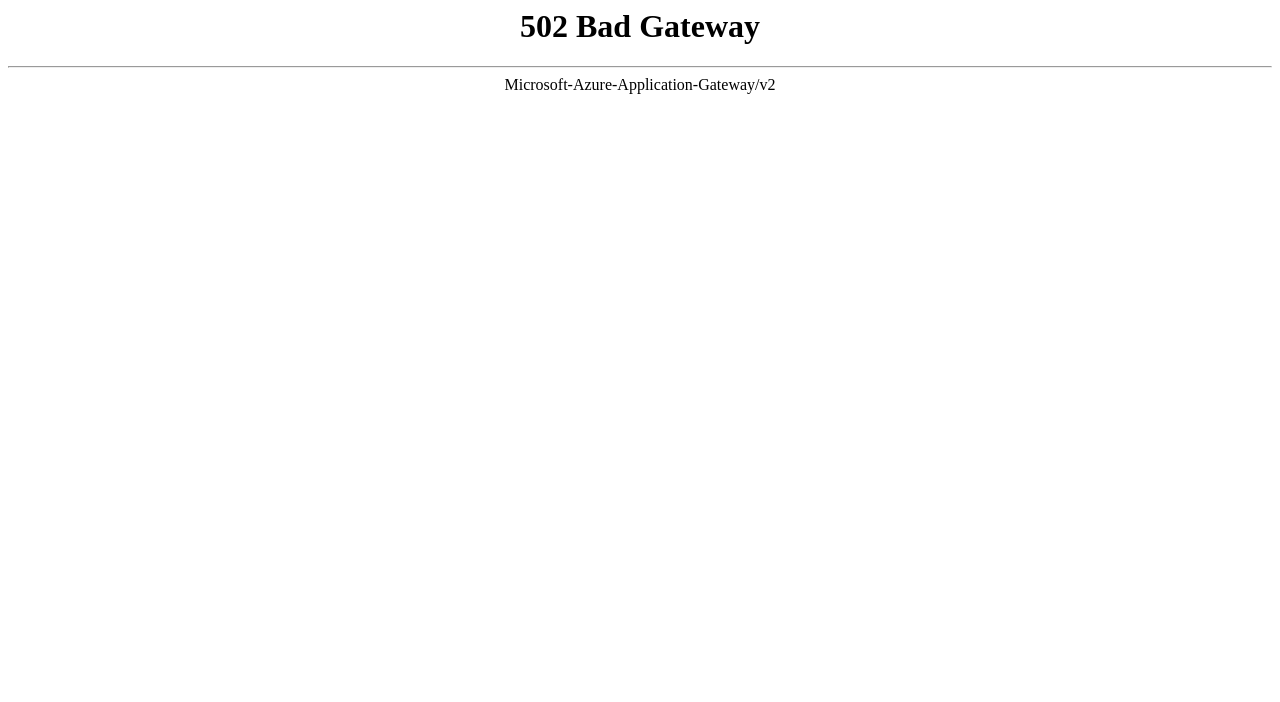Please find and give the text of the main heading on the webpage.

502 Bad Gateway